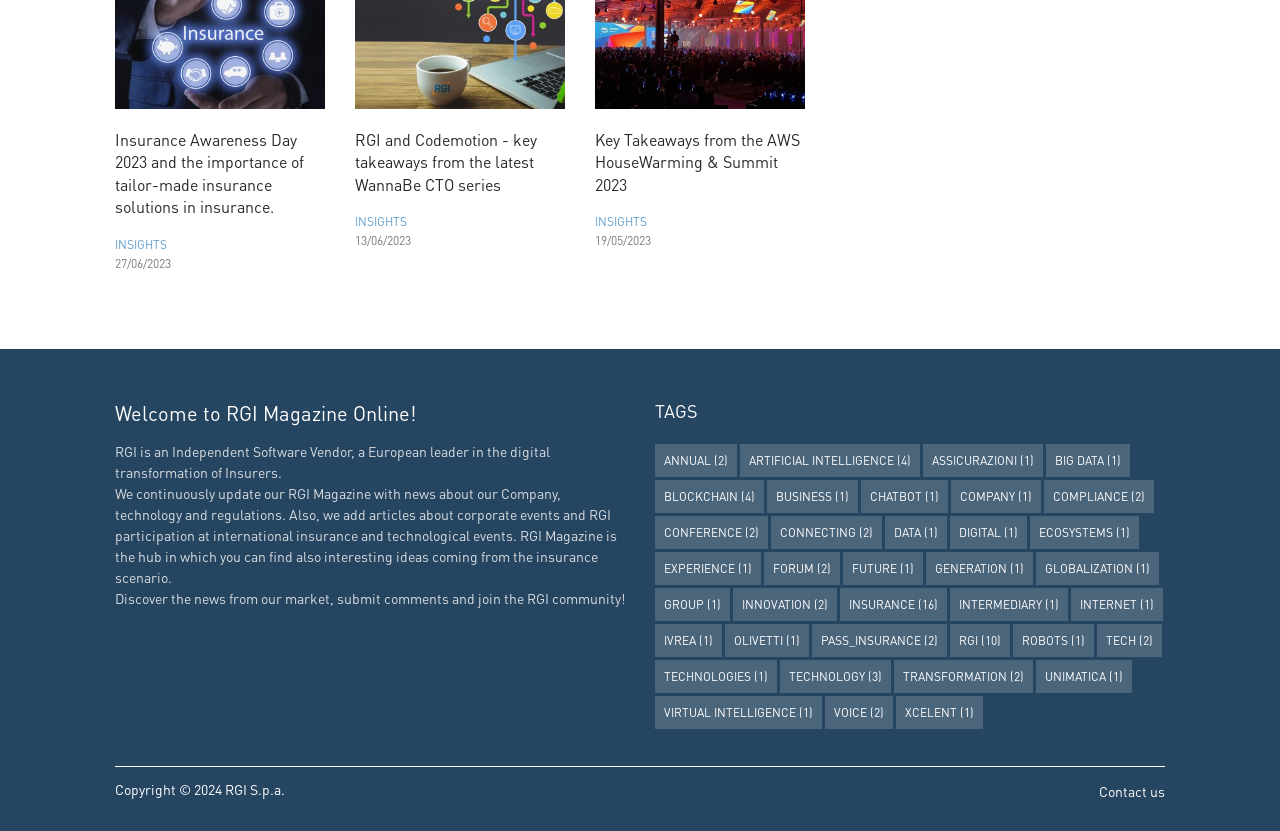Determine the coordinates of the bounding box for the clickable area needed to execute this instruction: "Learn about Key Takeaways from the AWS HouseWarming & Summit 2023".

[0.465, 0.155, 0.629, 0.236]